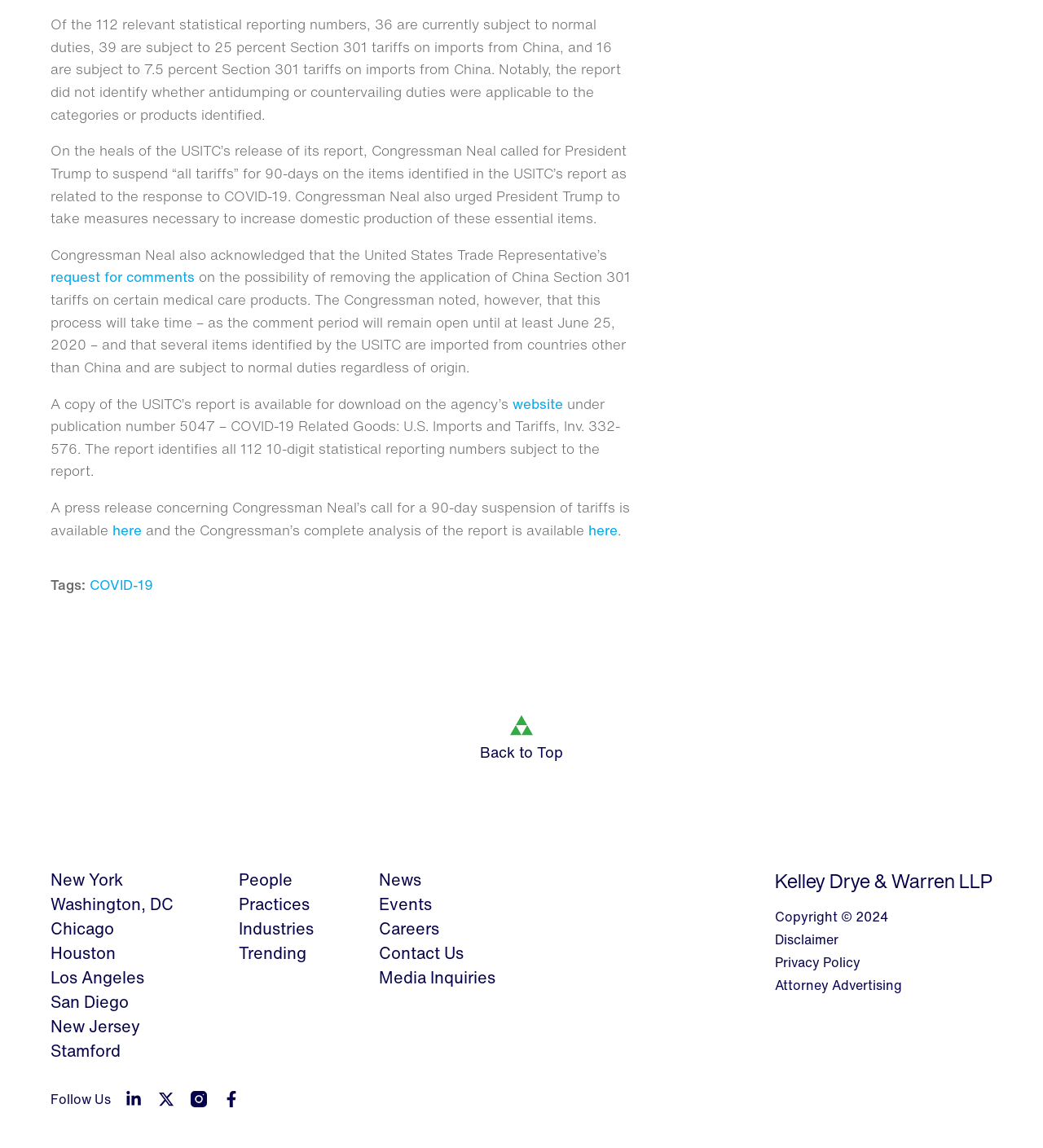Who called for President Trump to suspend tariffs?
Please provide a single word or phrase as the answer based on the screenshot.

Congressman Neal